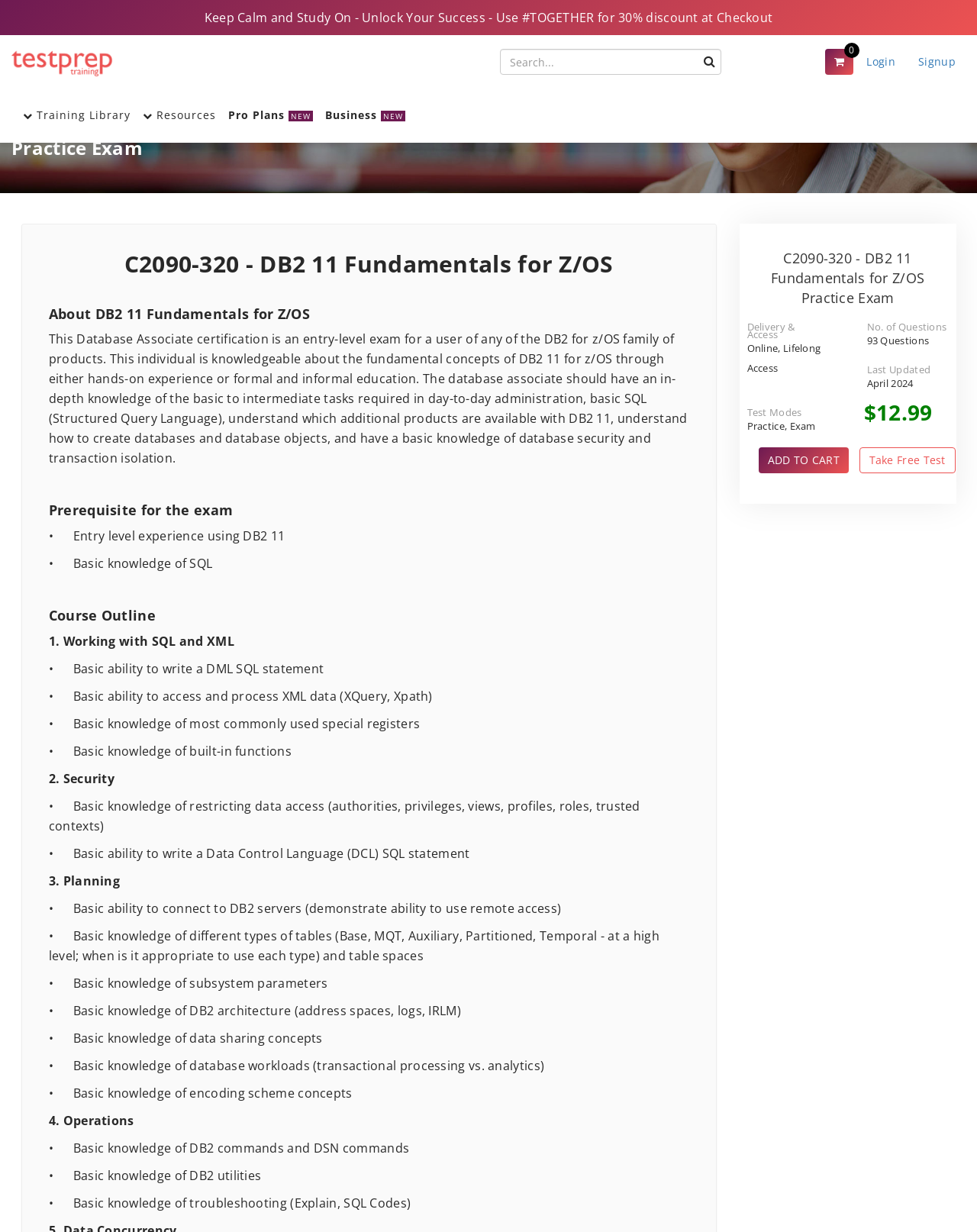Observe the image and answer the following question in detail: How many types of tables are mentioned in the 'Planning' section?

I found the answer by reading the static text elements in the 'Planning' section which mentions different types of tables, including Base, MQT, Auxiliary, Partitioned, and Temporal tables.